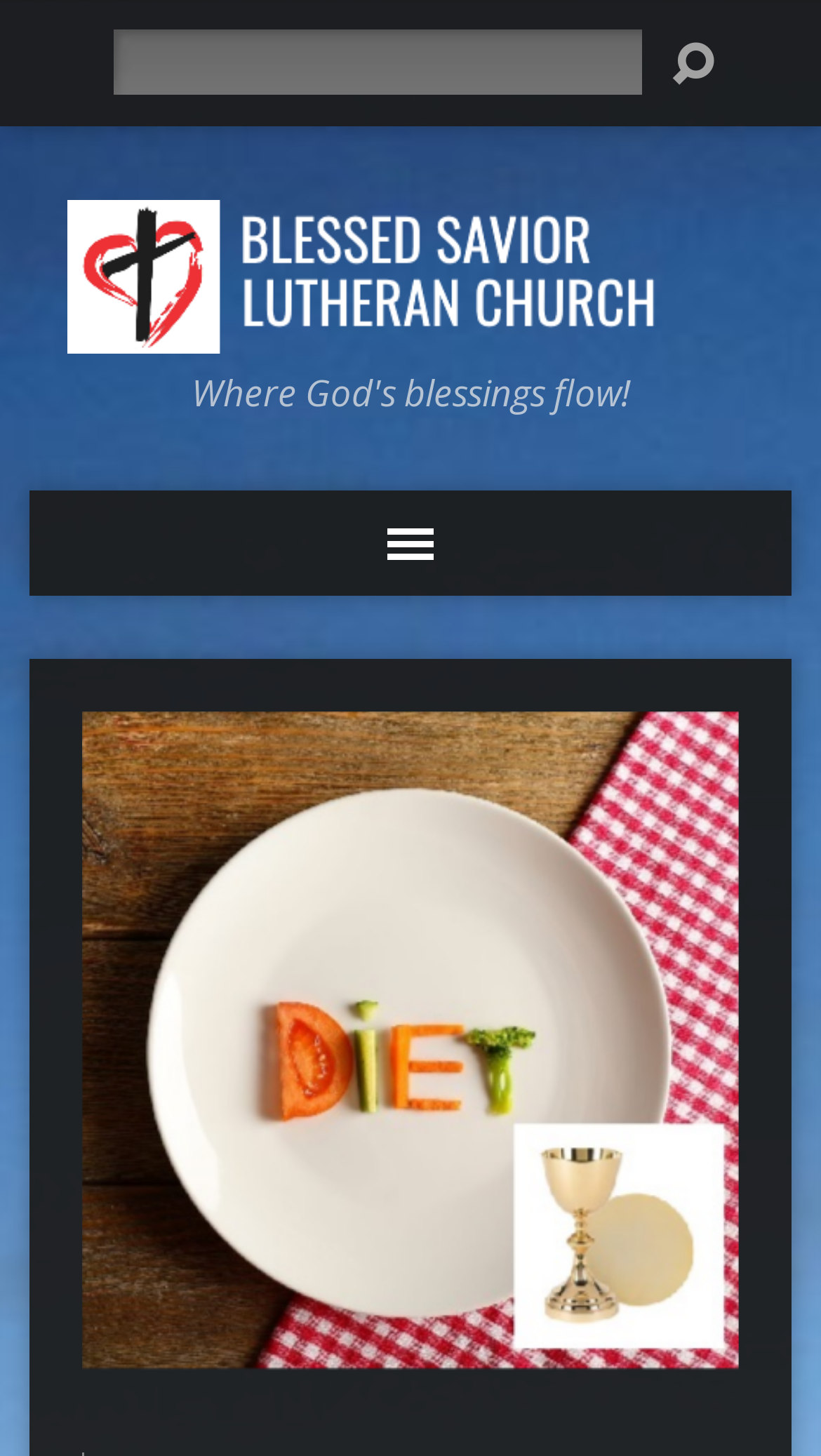How many links are there on the webpage?
Refer to the image and offer an in-depth and detailed answer to the question.

I counted the number of link elements on the webpage, including the link with the text 'Blessed Savior Lutheran Church', the link with the icon '', and the link with no text. There are three links in total.